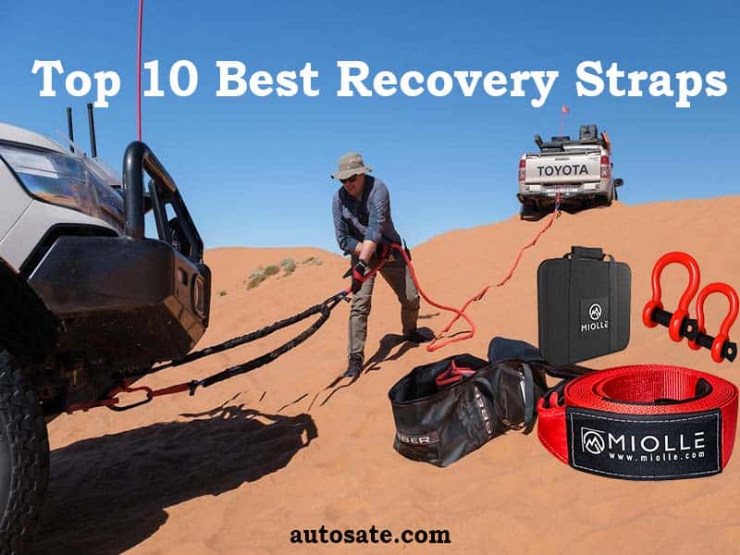Please provide a comprehensive response to the question below by analyzing the image: 
What is the setting of the scene?

The image depicts a pickup truck parked in the background, and the surrounding environment appears to be sandy. This suggests that the scene is set in an off-road environment, possibly a beach or a desert, which is consistent with the theme of vehicle recovery and off-road adventures.